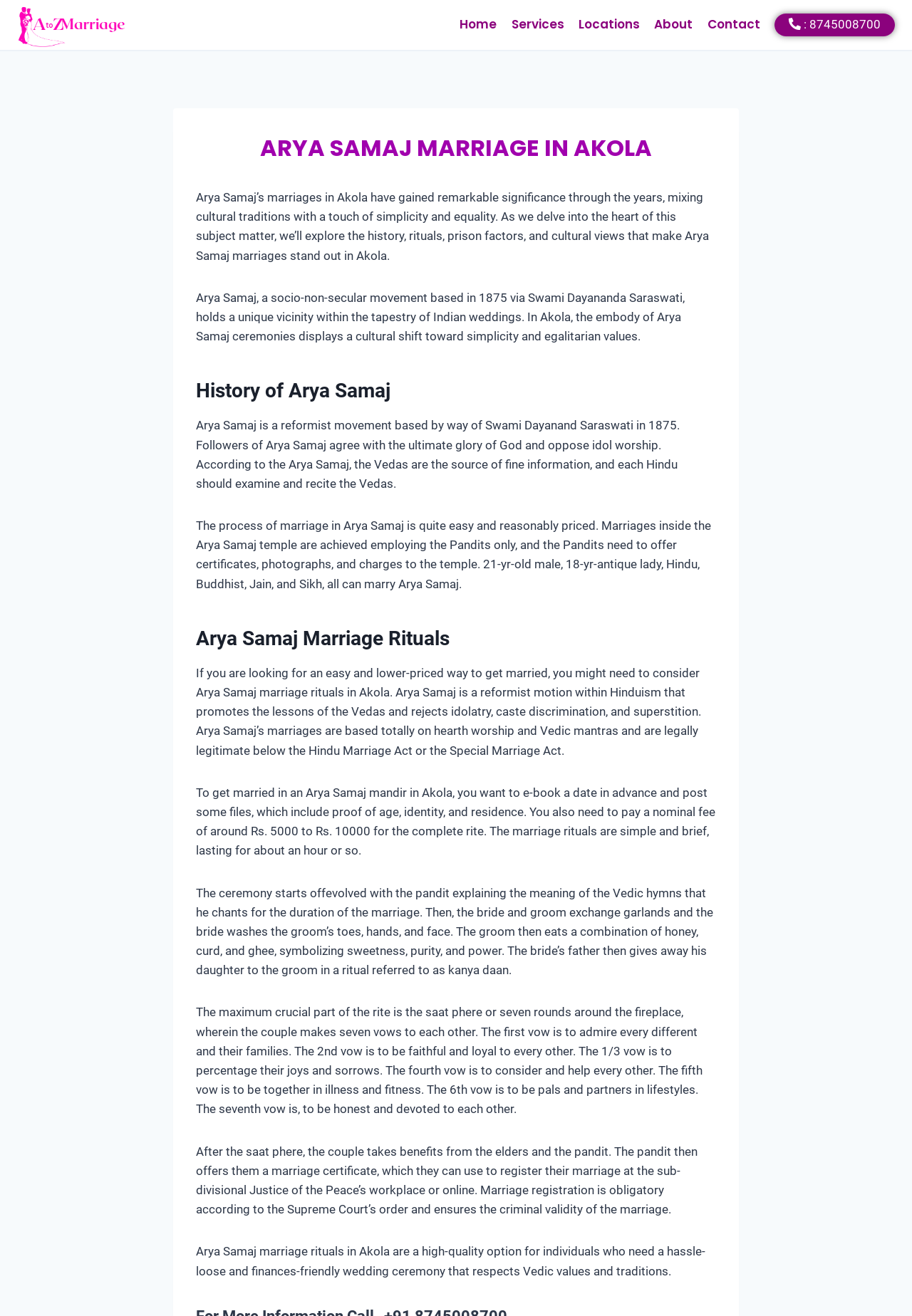What is the phone number to contact?
Look at the image and answer the question using a single word or phrase.

8745008700